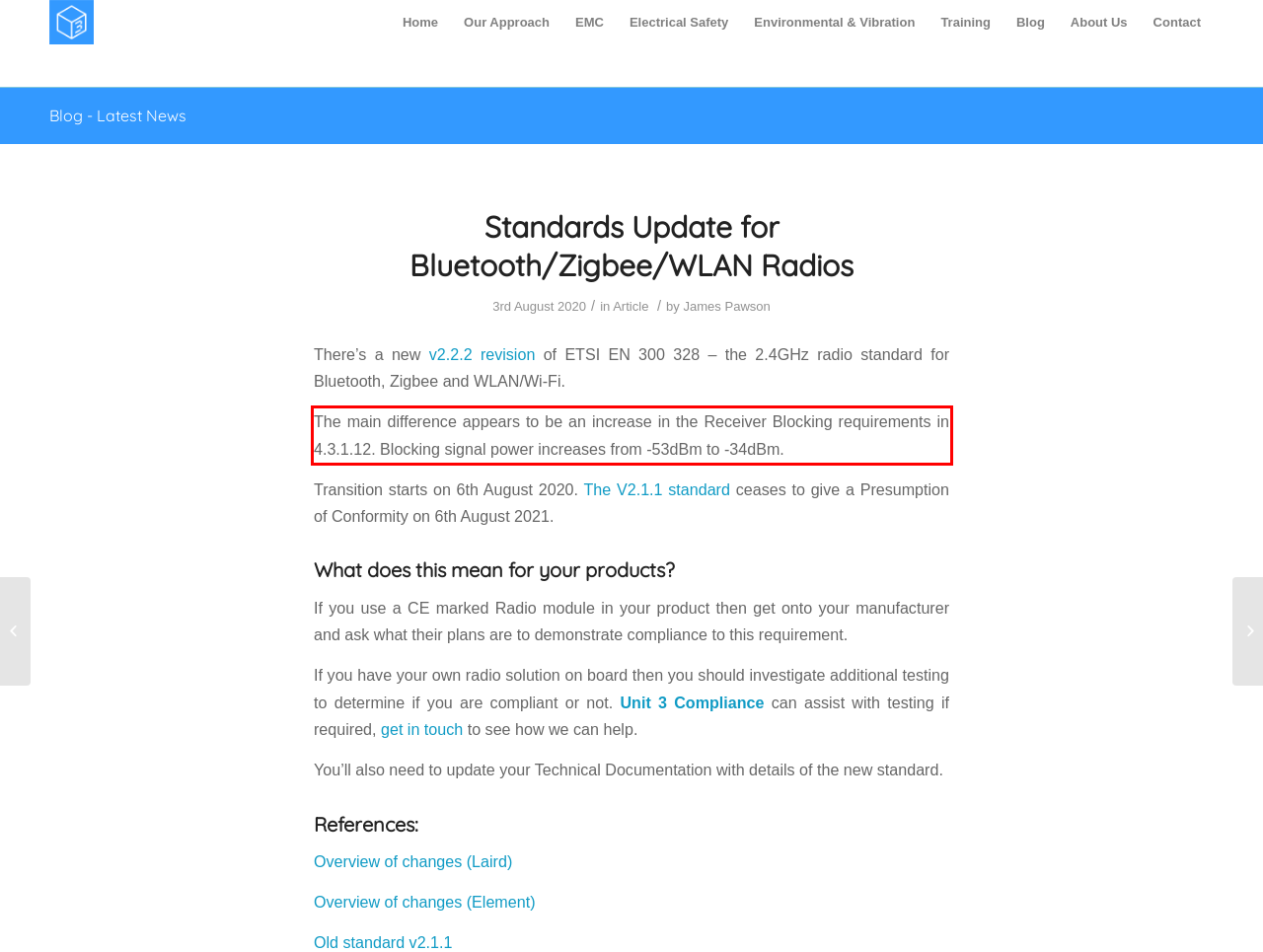You have a screenshot of a webpage where a UI element is enclosed in a red rectangle. Perform OCR to capture the text inside this red rectangle.

The main difference appears to be an increase in the Receiver Blocking requirements in 4.3.1.12. Blocking signal power increases from -53dBm to -34dBm.